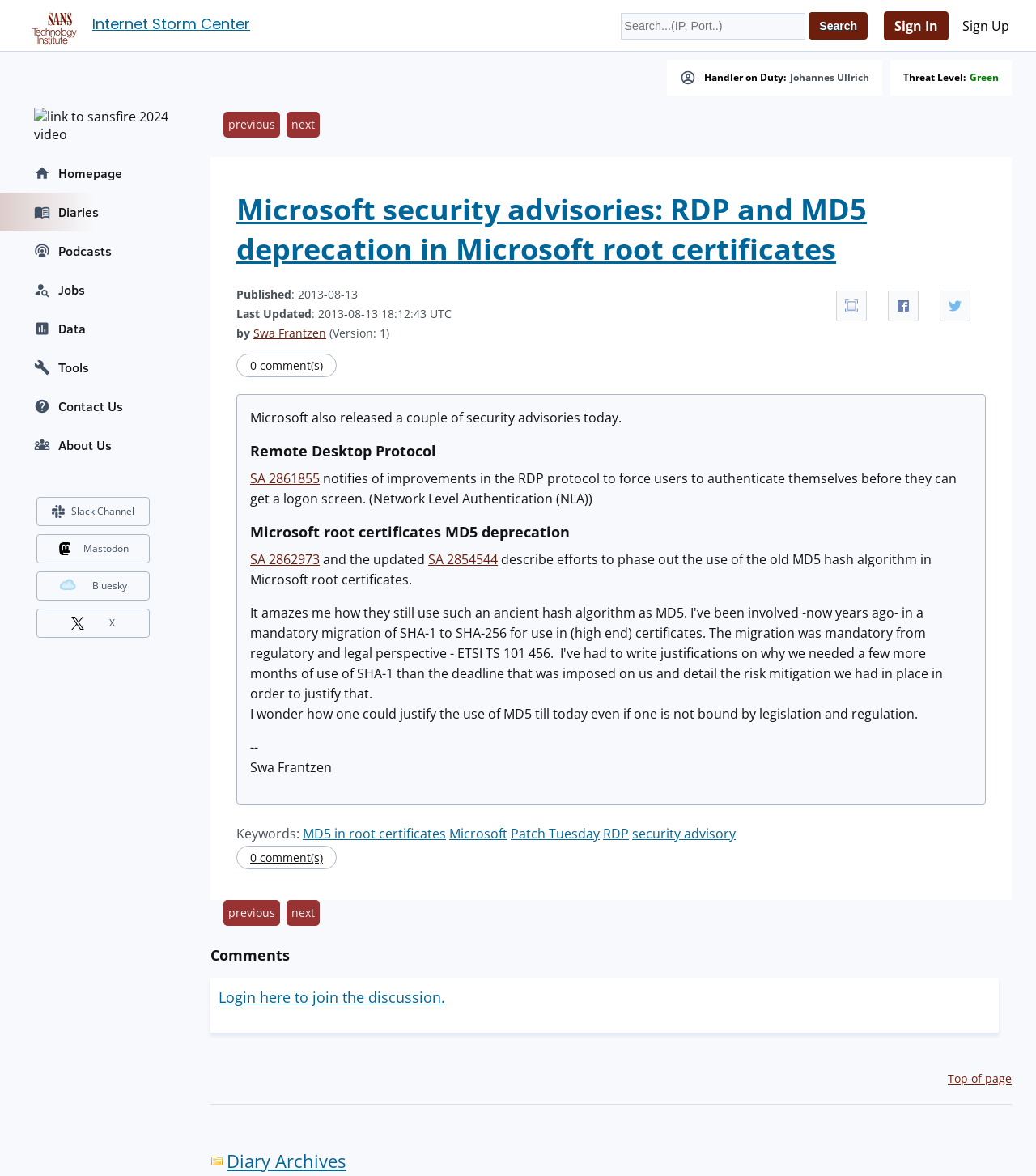What is the author of the article?
Using the image provided, answer with just one word or phrase.

Swa Frantzen